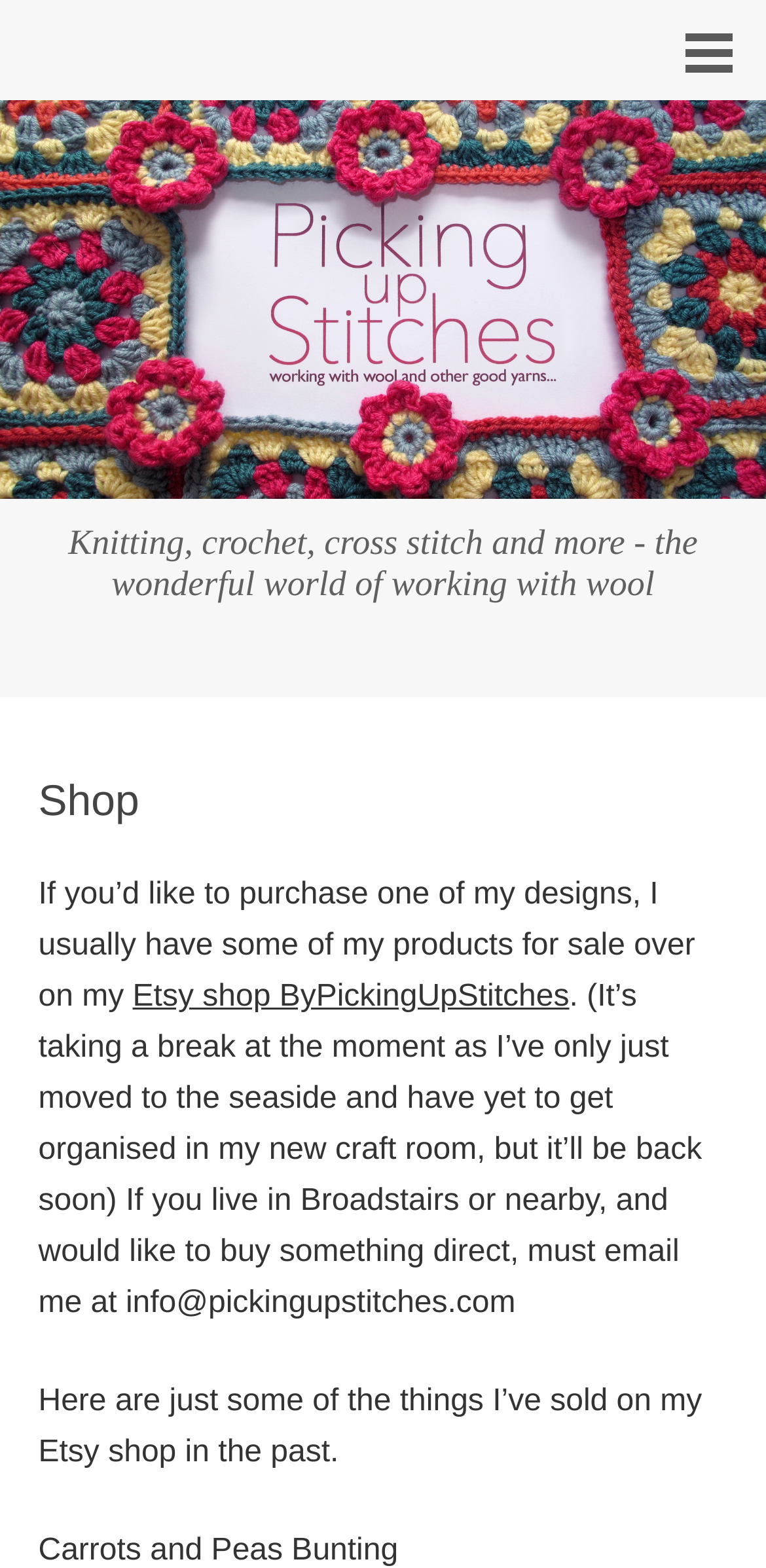Please find the bounding box for the following UI element description. Provide the coordinates in (top-left x, top-left y, bottom-right x, bottom-right y) format, with values between 0 and 1: Etsy shop ByPickingUpStitches

[0.173, 0.625, 0.743, 0.647]